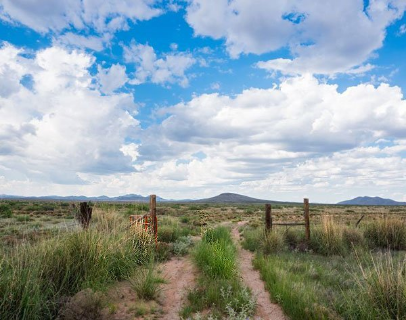Analyze the image and answer the question with as much detail as possible: 
What is the region depicted in the image?

The caption states that the image captures a serene landscape characteristic of the American Southwest, which suggests that the region depicted in the image is the American Southwest, specifically areas like Santa Fe.